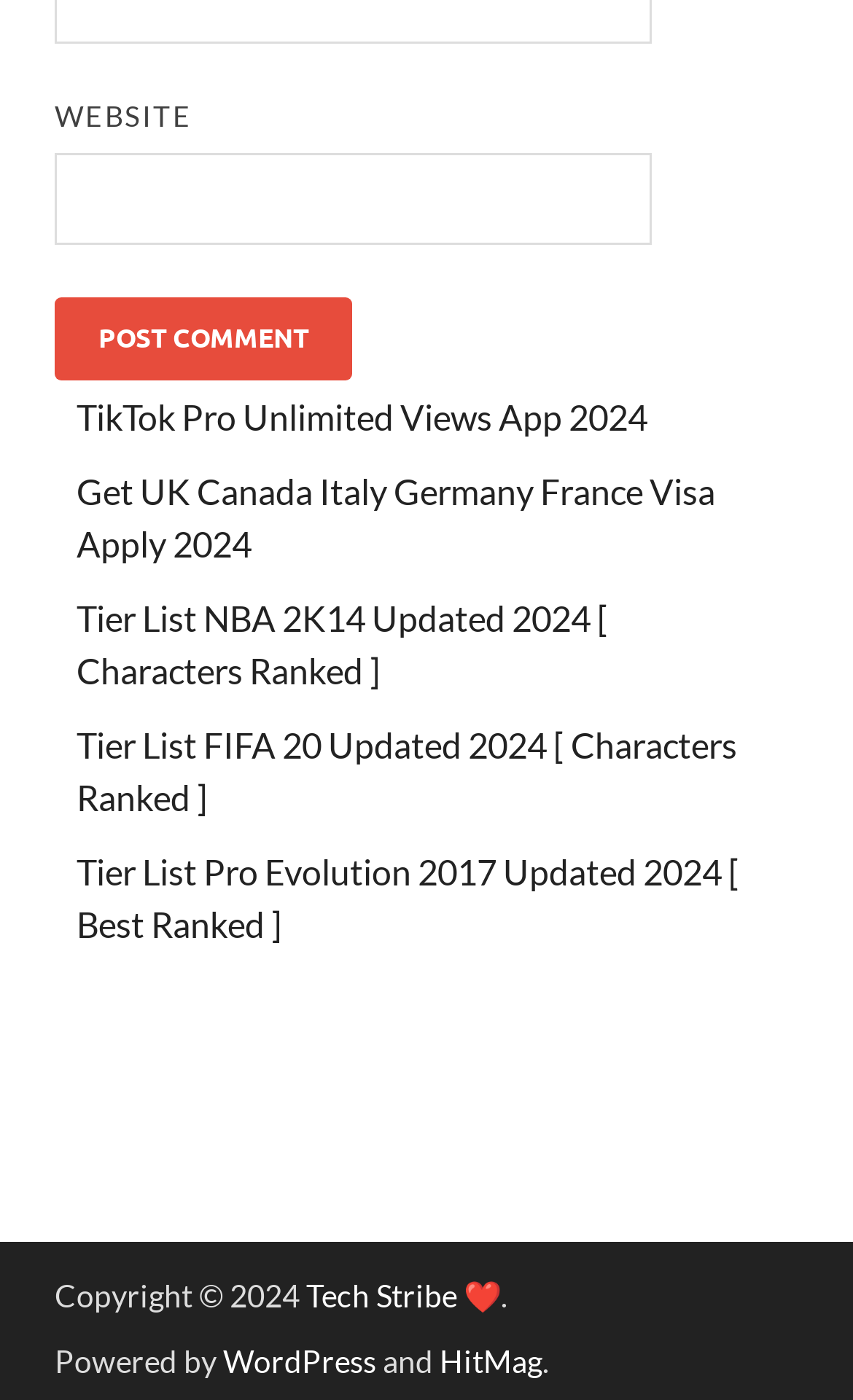Identify the bounding box coordinates for the region of the element that should be clicked to carry out the instruction: "Go to Tech Stribe". The bounding box coordinates should be four float numbers between 0 and 1, i.e., [left, top, right, bottom].

[0.359, 0.912, 0.587, 0.939]